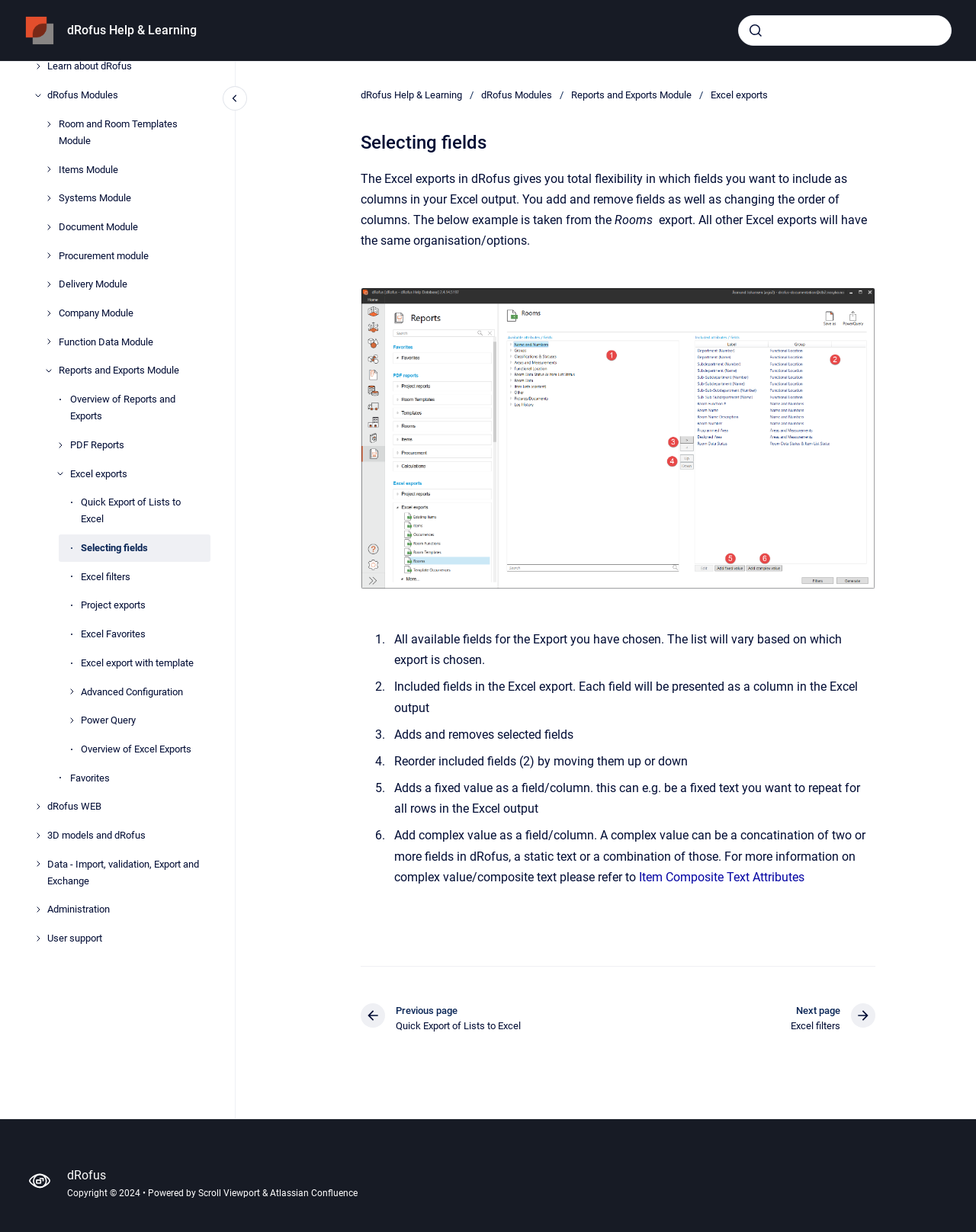Find and indicate the bounding box coordinates of the region you should select to follow the given instruction: "go to homepage".

[0.025, 0.012, 0.056, 0.037]